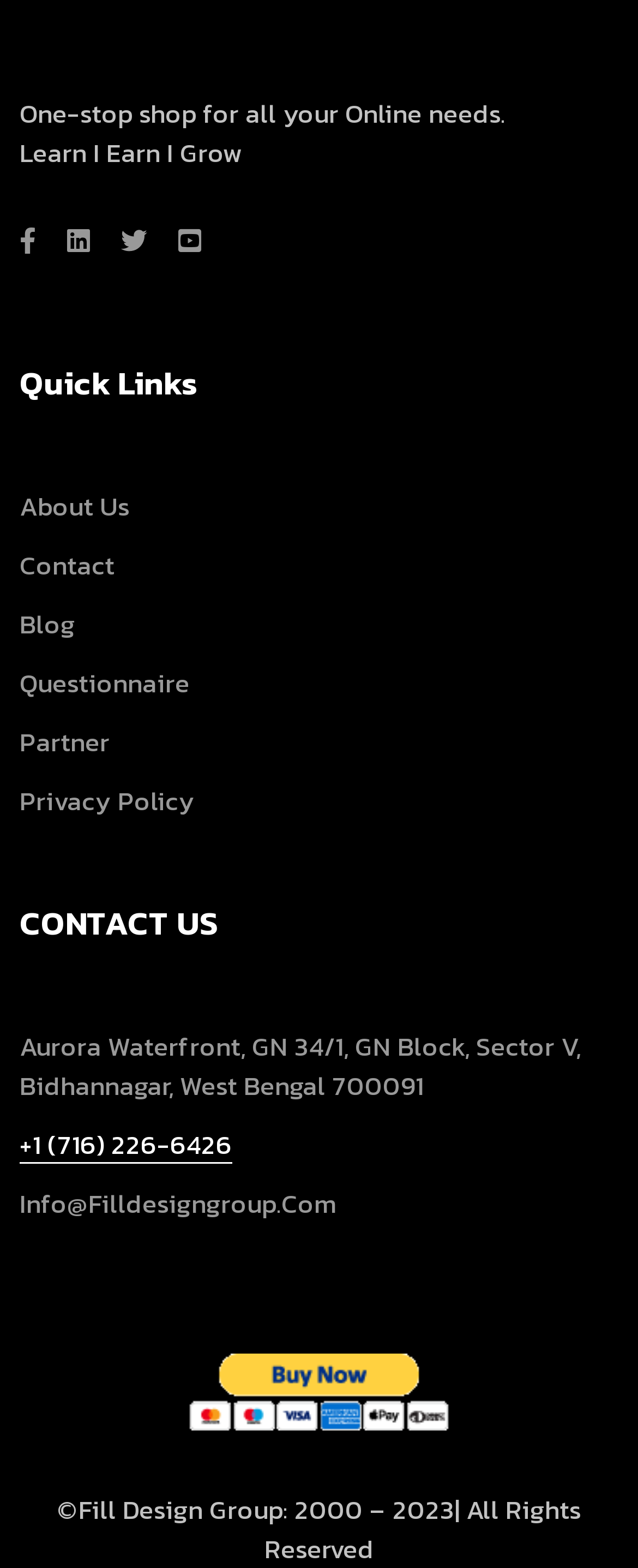What is the email address of the company?
Look at the image and provide a short answer using one word or a phrase.

Info@Filldesigngroup.Com